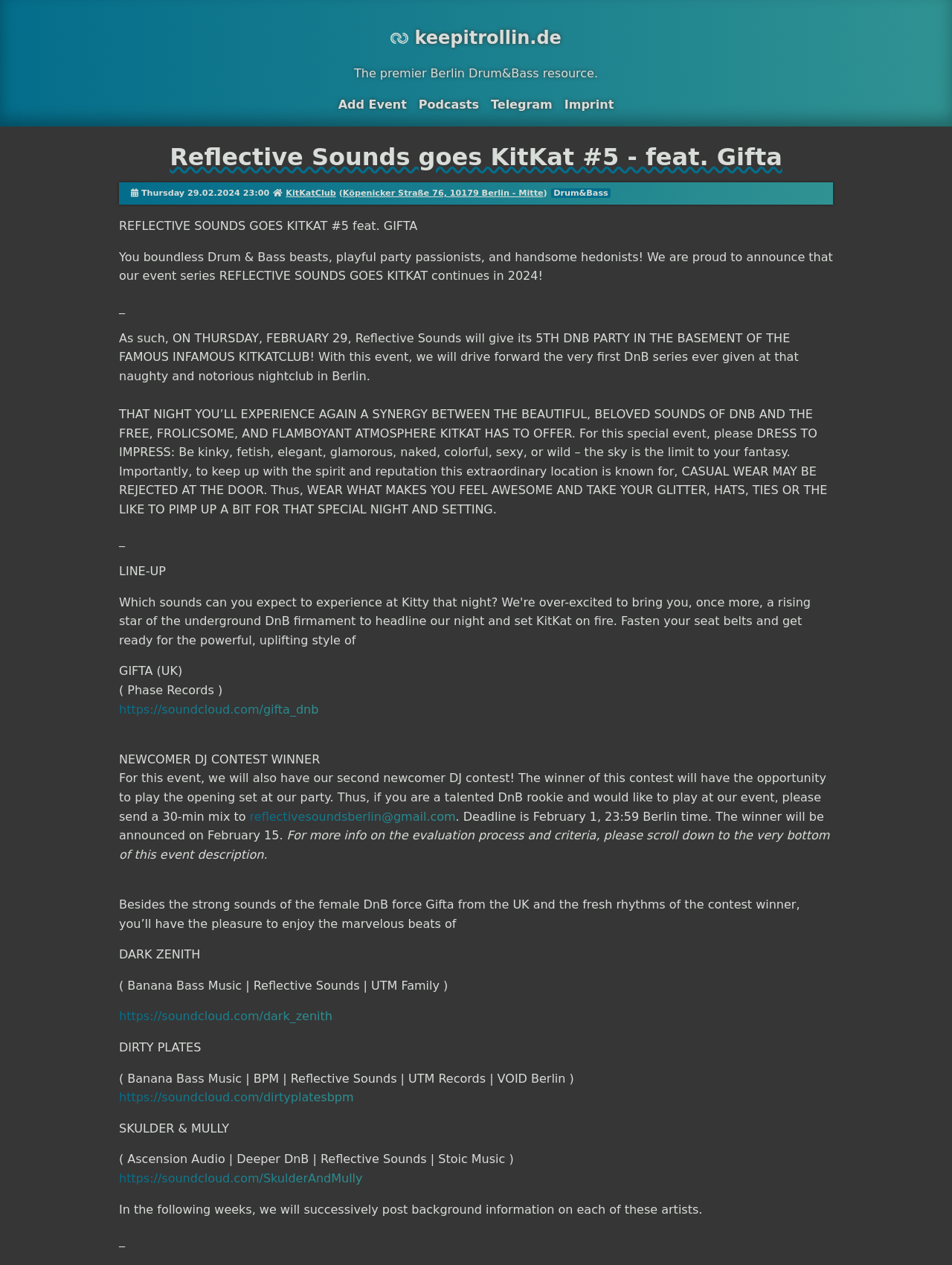Determine the bounding box coordinates for the UI element described. Format the coordinates as (top-left x, top-left y, bottom-right x, bottom-right y) and ensure all values are between 0 and 1. Element description: Podcasts

[0.44, 0.077, 0.503, 0.088]